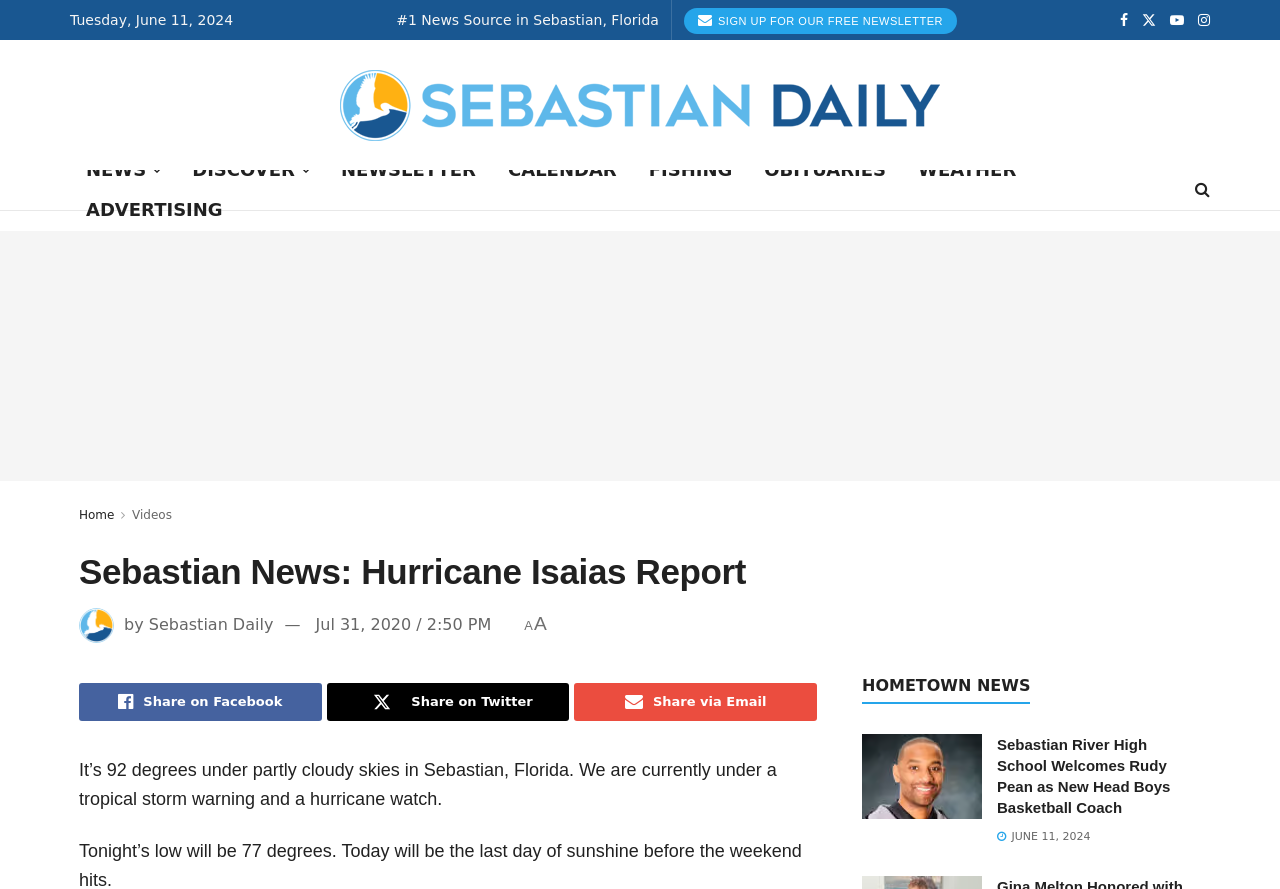Highlight the bounding box coordinates of the element that should be clicked to carry out the following instruction: "Check the weather". The coordinates must be given as four float numbers ranging from 0 to 1, i.e., [left, top, right, bottom].

[0.705, 0.169, 0.806, 0.214]